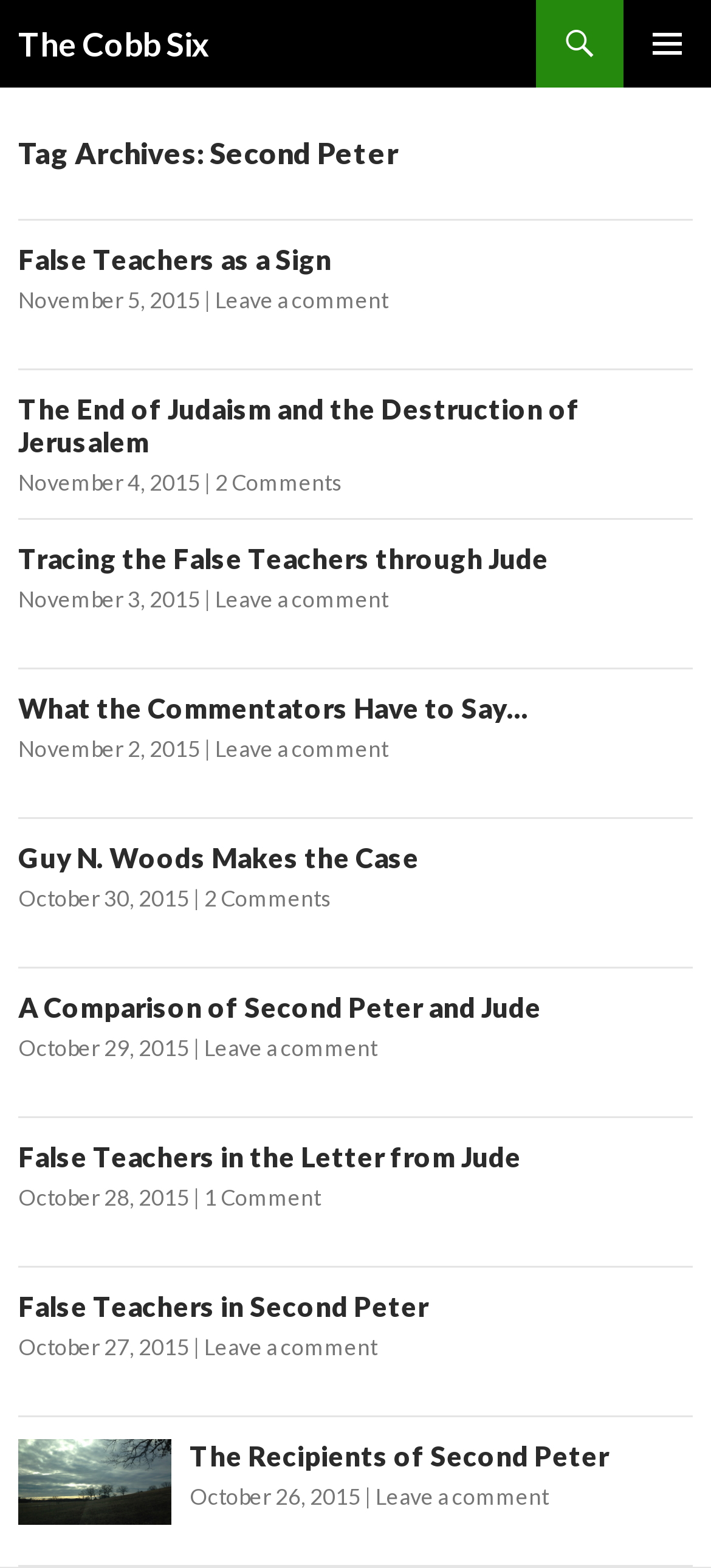How many links are in the second article?
Please look at the screenshot and answer using one word or phrase.

3